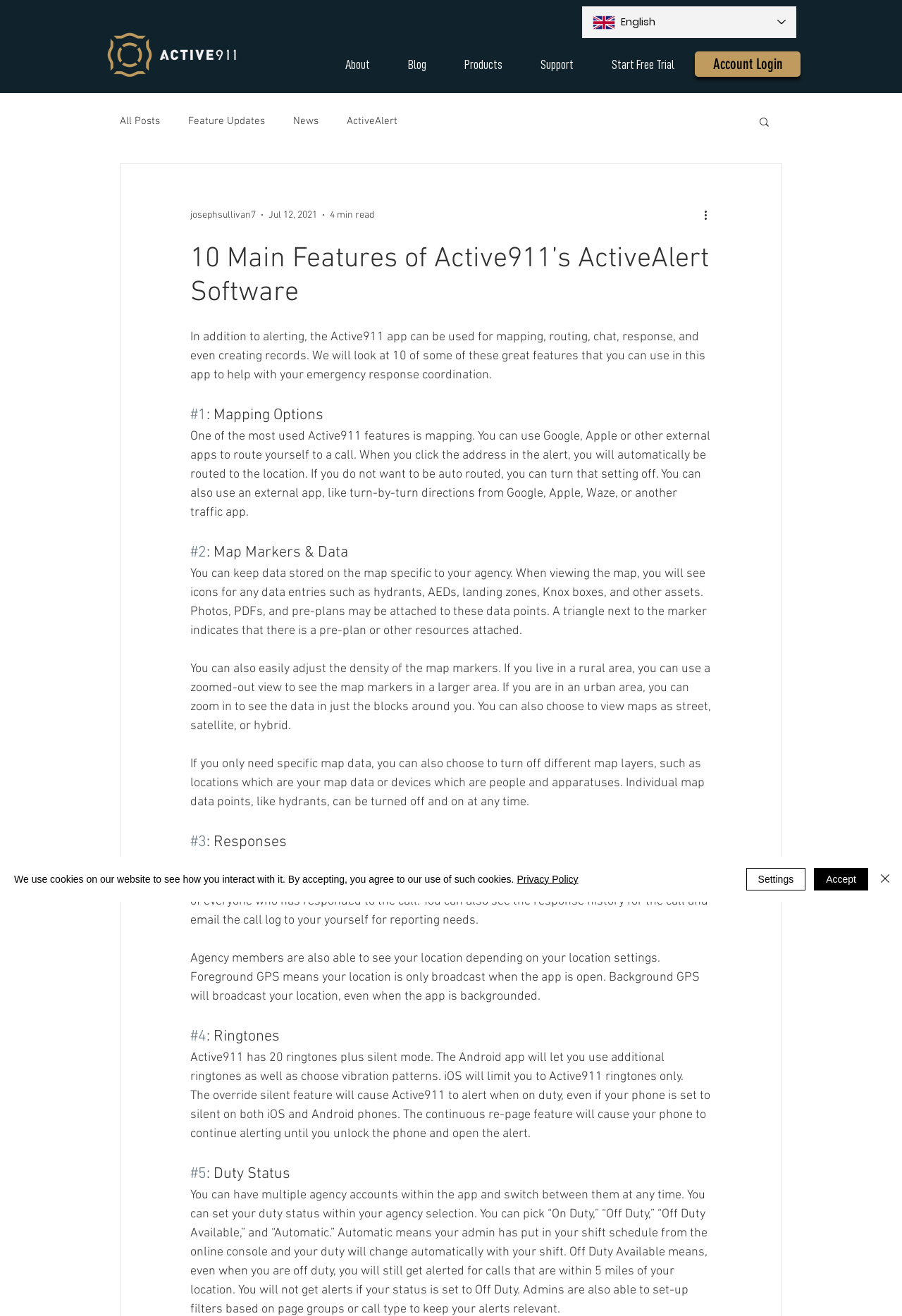Give a one-word or short phrase answer to this question: 
What is the purpose of the 'Map Markers & Data' feature?

View agency-specific data on the map